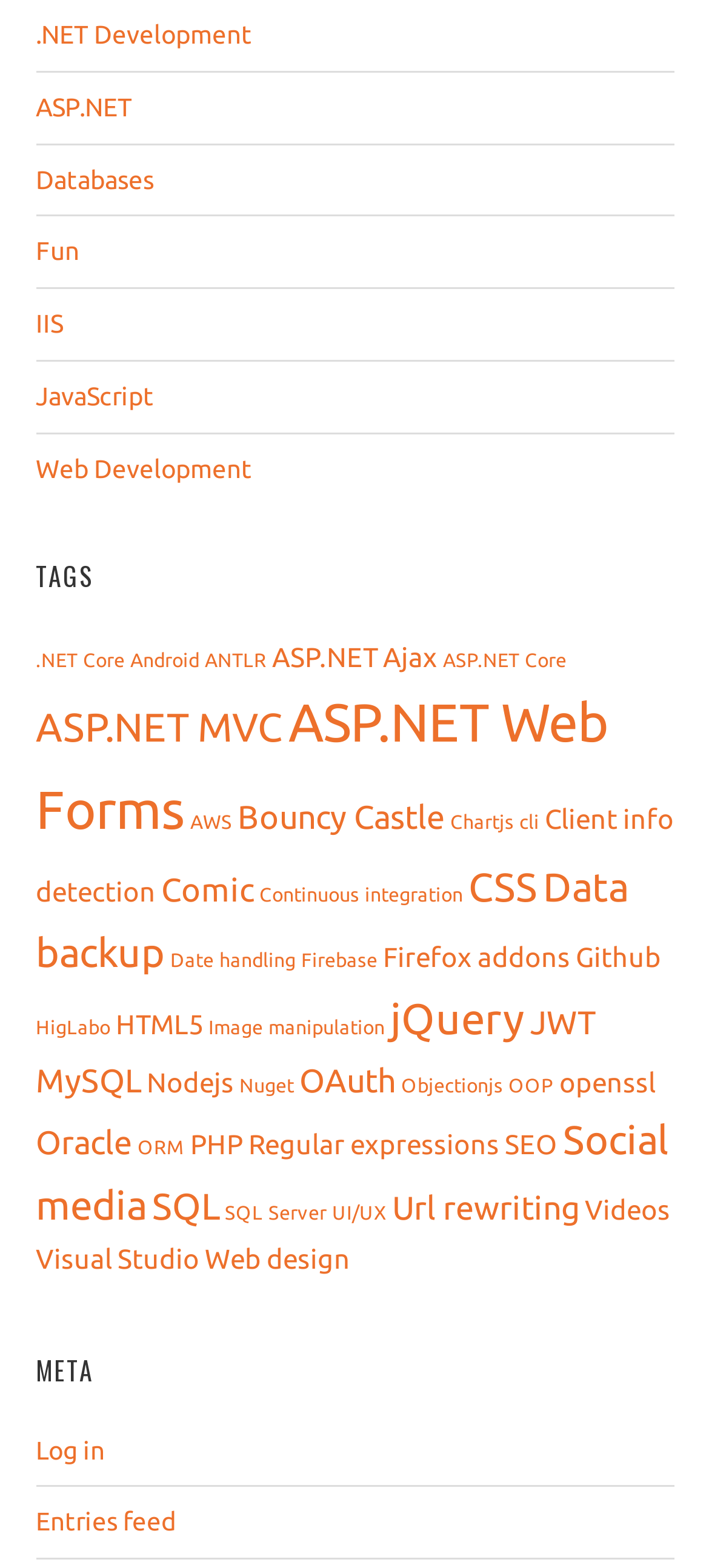Utilize the details in the image to thoroughly answer the following question: How many links are under 'META'?

The number of links under 'META' can be determined by looking at the children of the 'META' heading. There are two link elements, 'Log in' and 'Entries feed', under the 'META' heading.